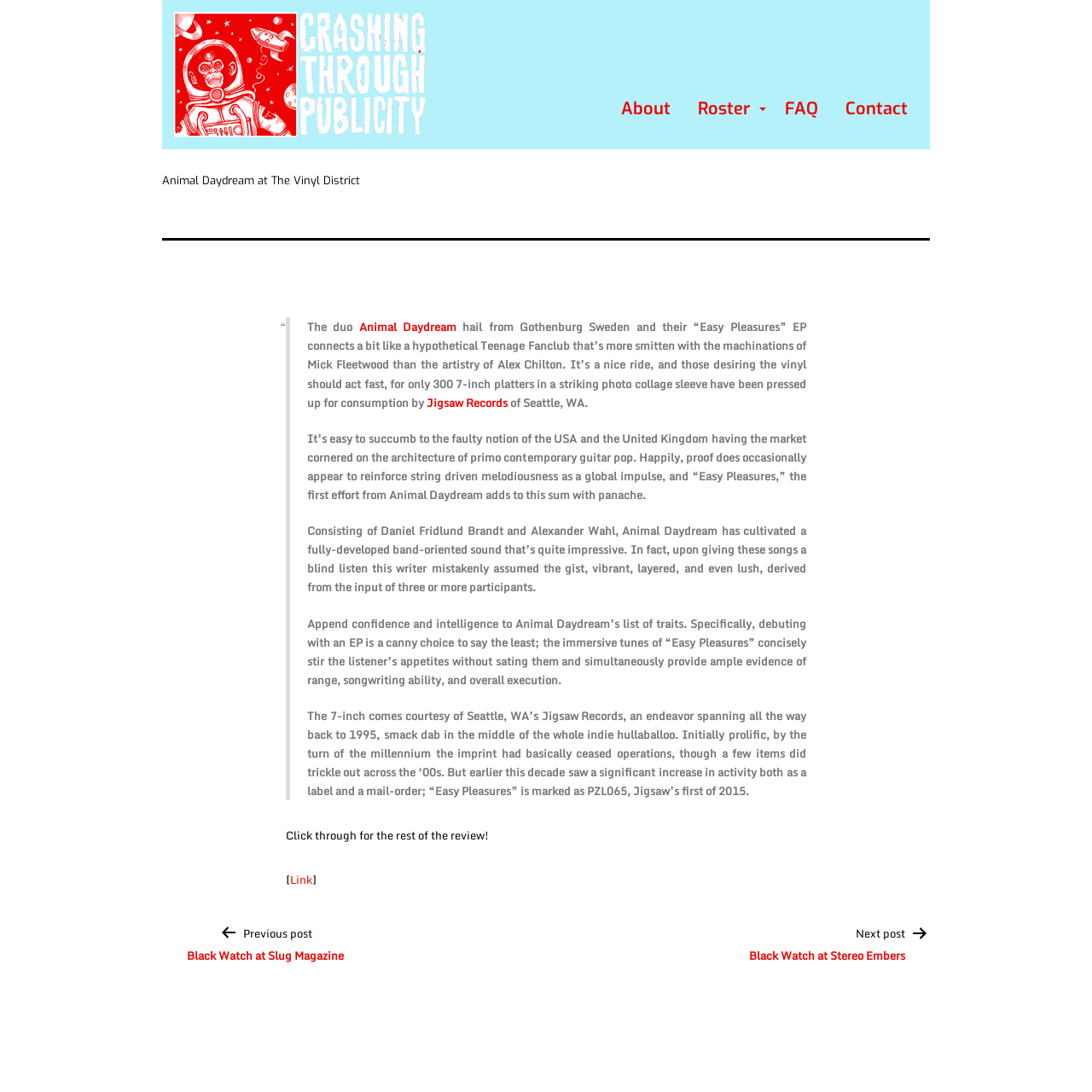Find the bounding box coordinates for the area you need to click to carry out the instruction: "Go to the next post". The coordinates should be four float numbers between 0 and 1, indicated as [left, top, right, bottom].

[0.663, 0.846, 0.852, 0.882]